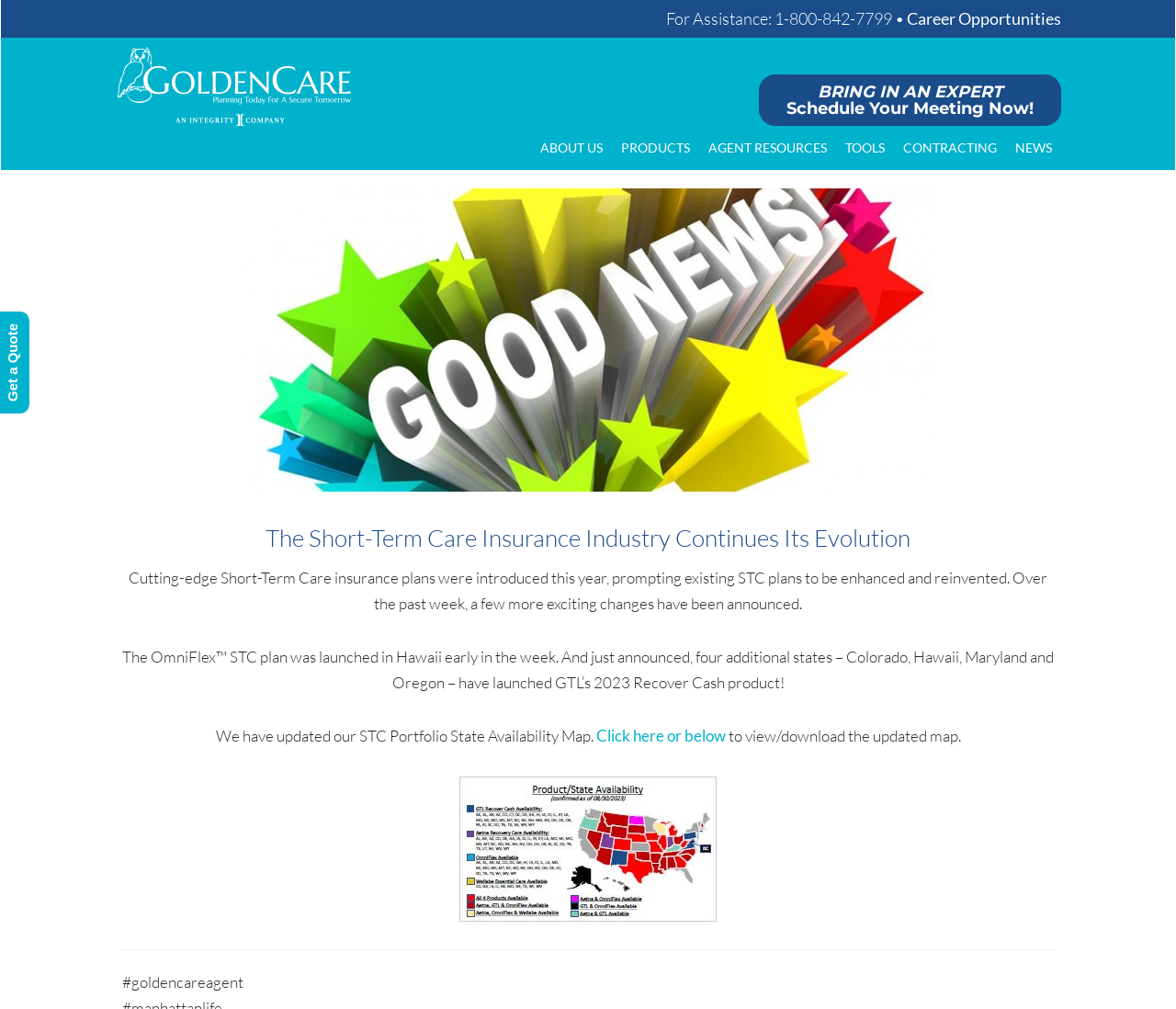Answer the question below with a single word or a brief phrase: 
What is the purpose of the button 'BRING IN AN EXPERT Schedule Your Meeting Now!'?

To schedule a meeting